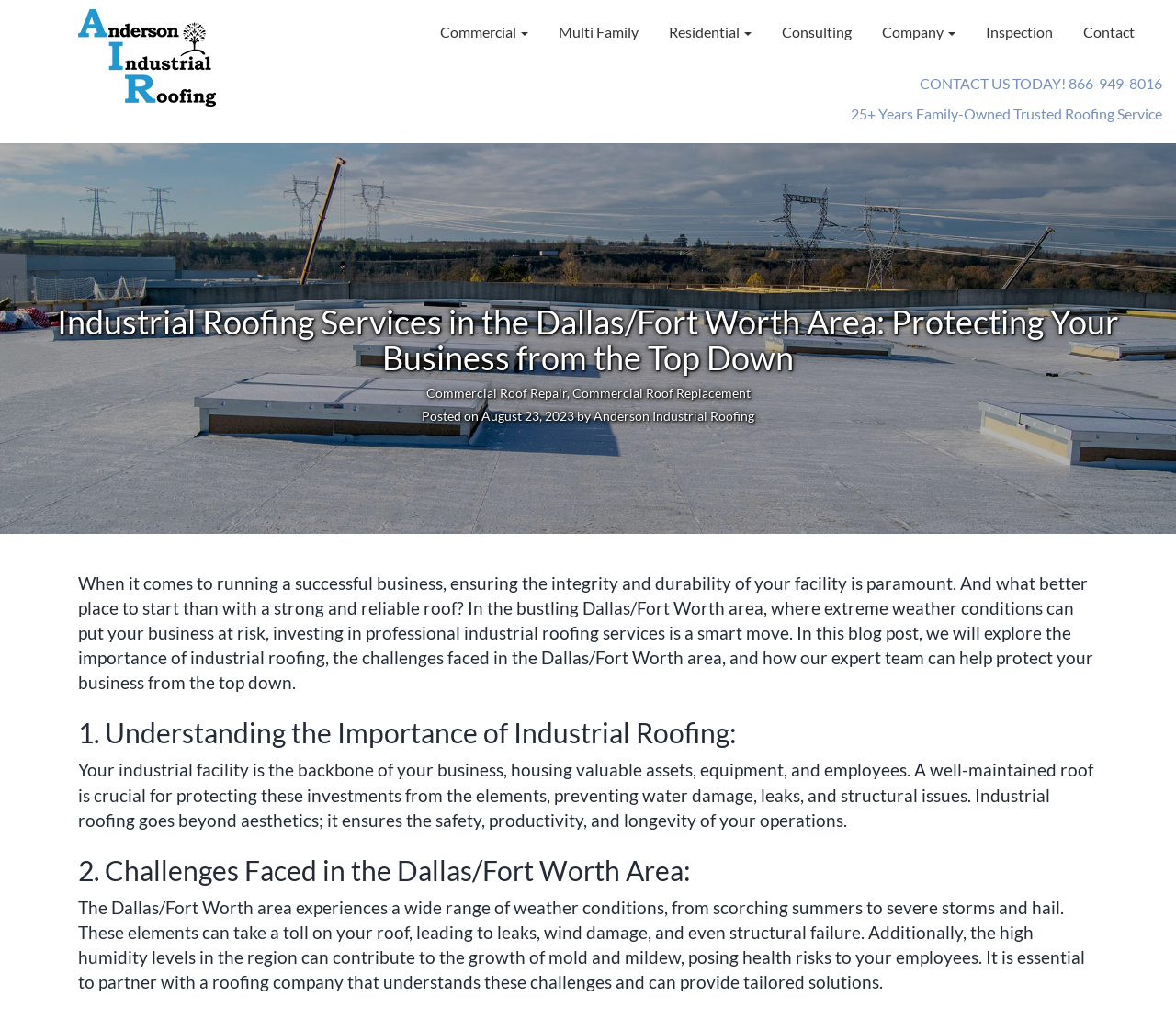Based on the visual content of the image, answer the question thoroughly: What is the phone number to contact the company?

The phone number to contact the company is 866-949-8016, as mentioned in the text 'CONTACT US TODAY! 866-949-8016'.